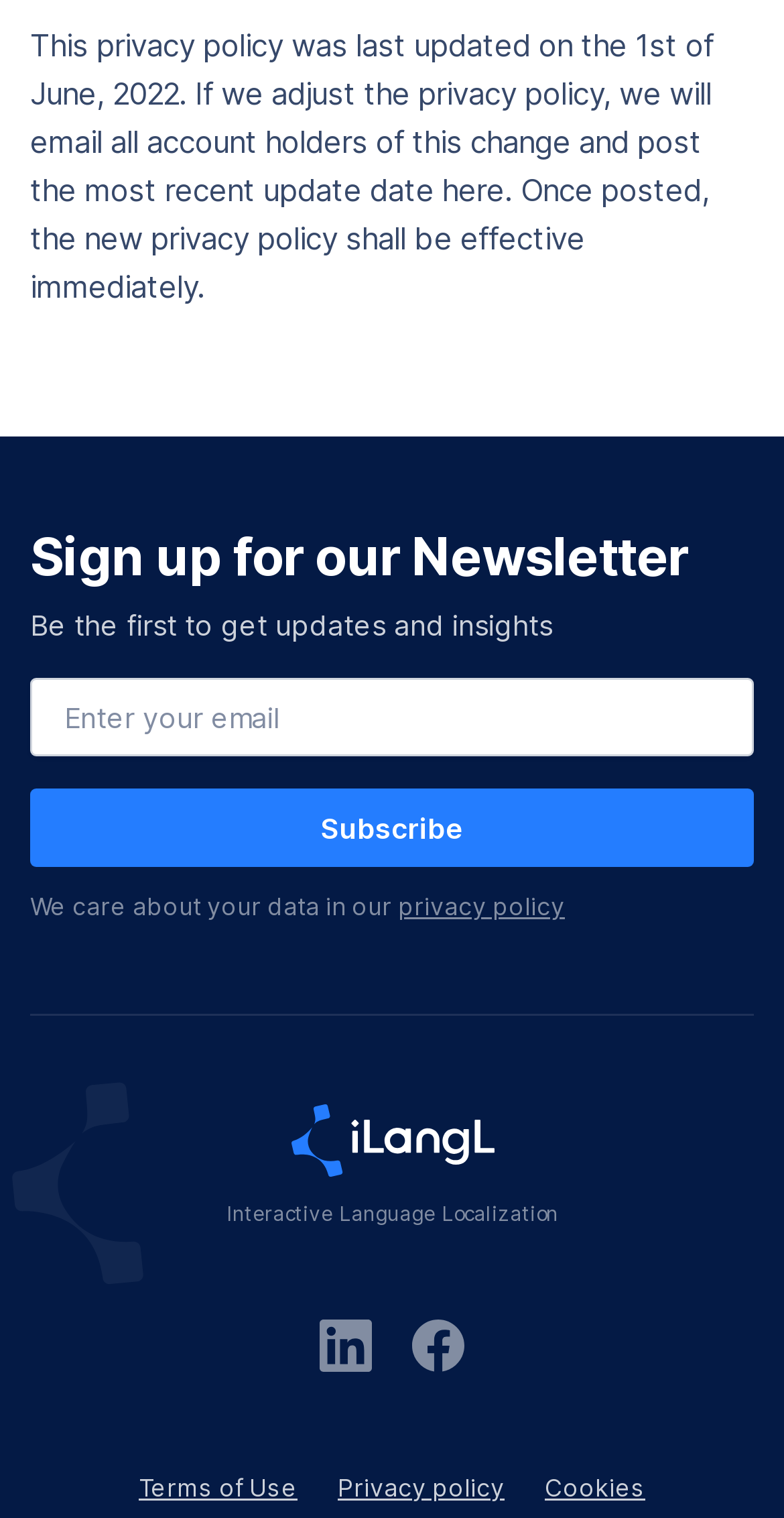How will users be notified of changes to the privacy policy?
From the details in the image, provide a complete and detailed answer to the question.

The static text 'If we adjust the privacy policy, we will email all account holders of this change and post the most recent update date here' indicates that users will be notified of changes to the privacy policy via email.